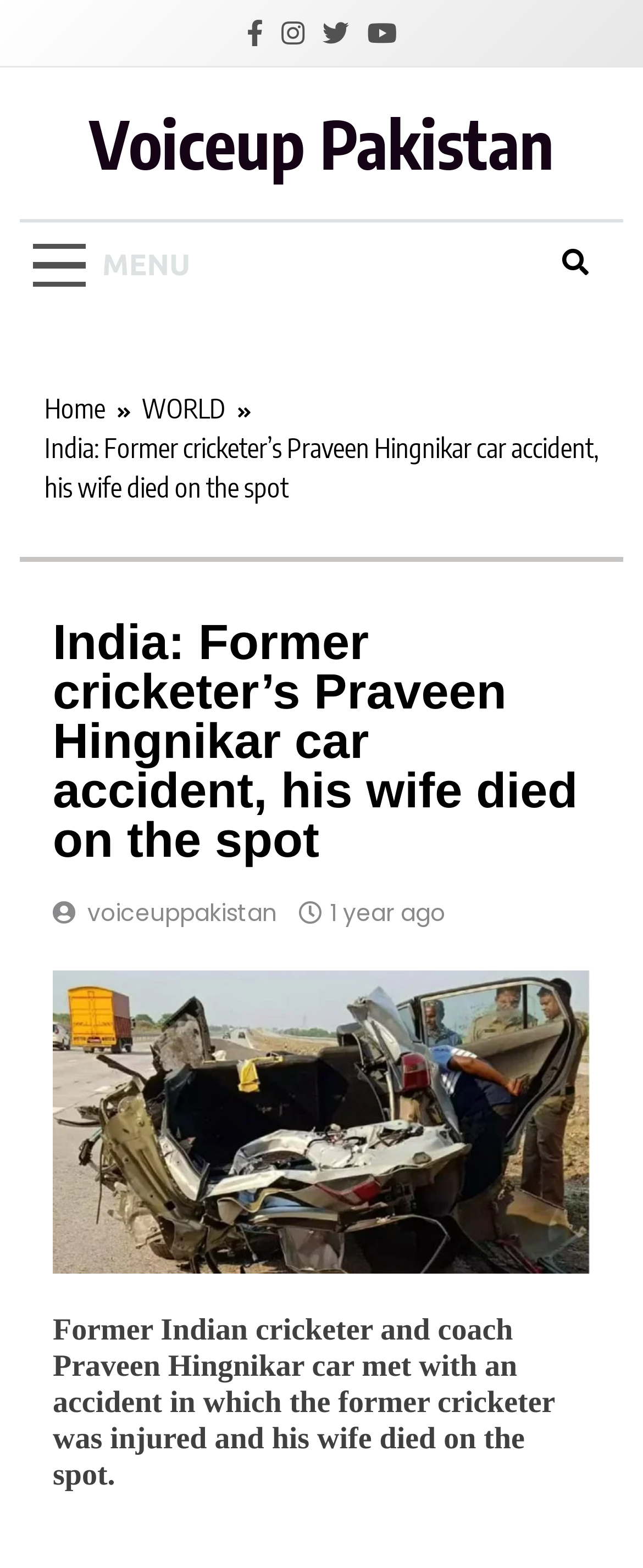Provide a comprehensive caption for the webpage.

The webpage is about a news article reporting on a car accident involving former Indian cricketer and coach Praveen Hingnikar, which resulted in his wife's death. 

At the top left of the page, there are four social media links, followed by a link to the website "Voiceup Pakistan" and a tagline "Latest Pakistan News, World News, Sports News". 

On the top right, there is a "MENU" button and a search button. 

Below the top section, there is a navigation bar with breadcrumbs, featuring links to "Home" and "WORLD". 

The main content of the page is an article with a heading that matches the title of the webpage. The article is divided into sections, with the first section featuring a link to the website "voiceuppakistan" and a timestamp "1 year ago". 

Below the first section, there is an image of Praveen Hingnikar. 

The main text of the article is a brief summary of the accident, stating that Praveen Hingnikar was injured and his wife died on the spot.